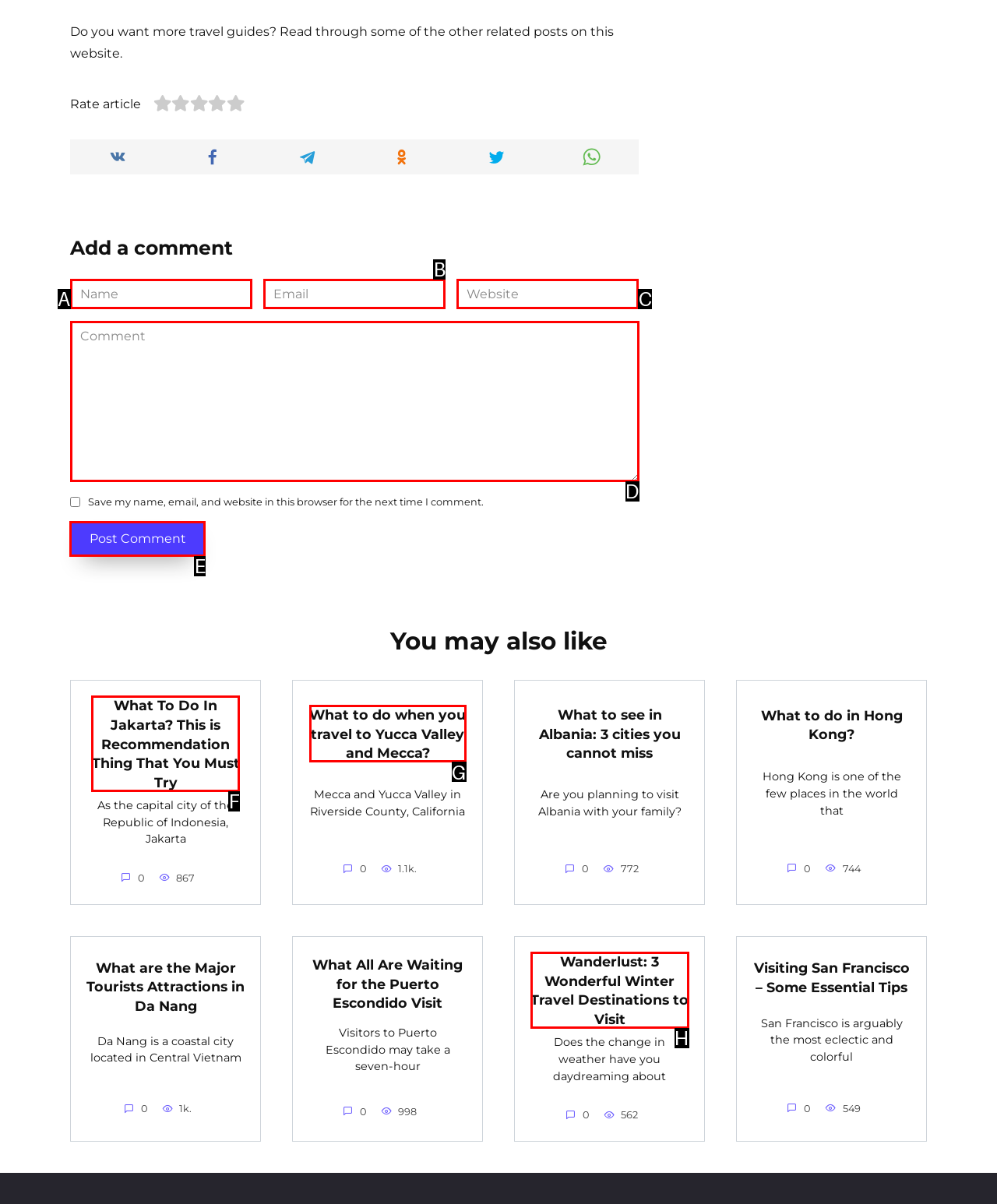Please indicate which HTML element to click in order to fulfill the following task: Post Comment Respond with the letter of the chosen option.

E